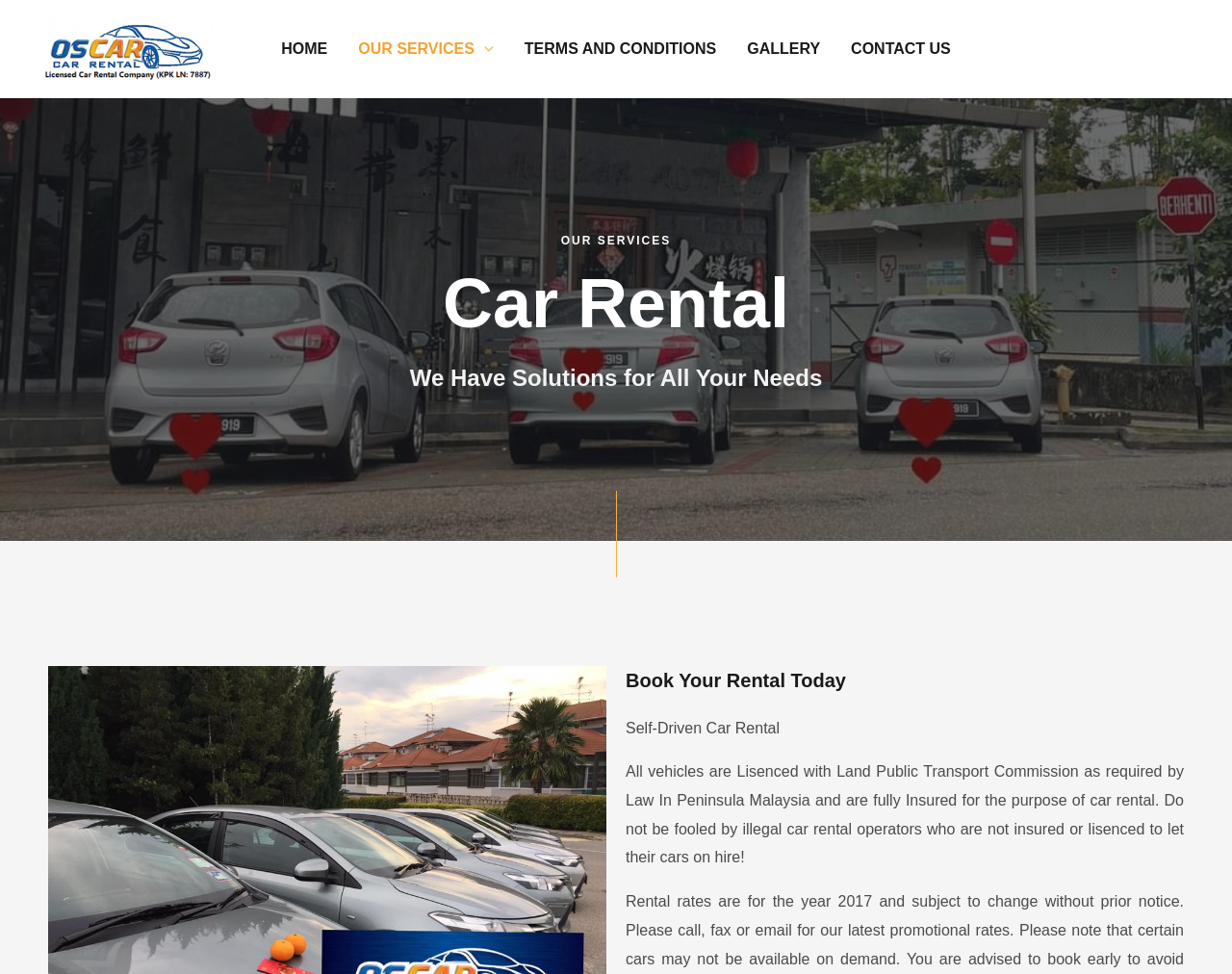What is the purpose of the car rental?
Look at the screenshot and give a one-word or phrase answer.

For hire